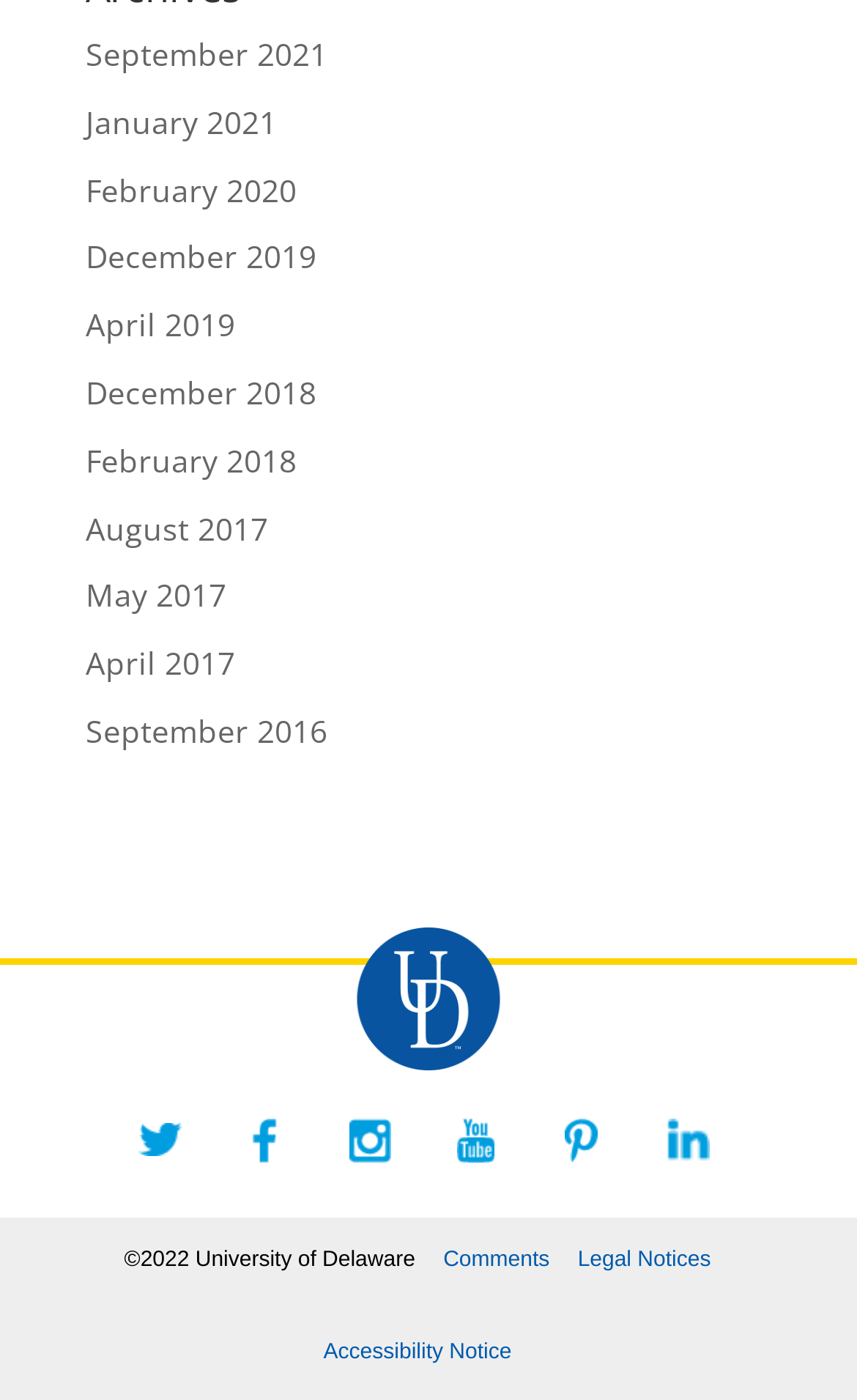Find the bounding box coordinates of the area that needs to be clicked in order to achieve the following instruction: "Go to Instagram". The coordinates should be specified as four float numbers between 0 and 1, i.e., [left, top, right, bottom].

[0.376, 0.78, 0.488, 0.849]